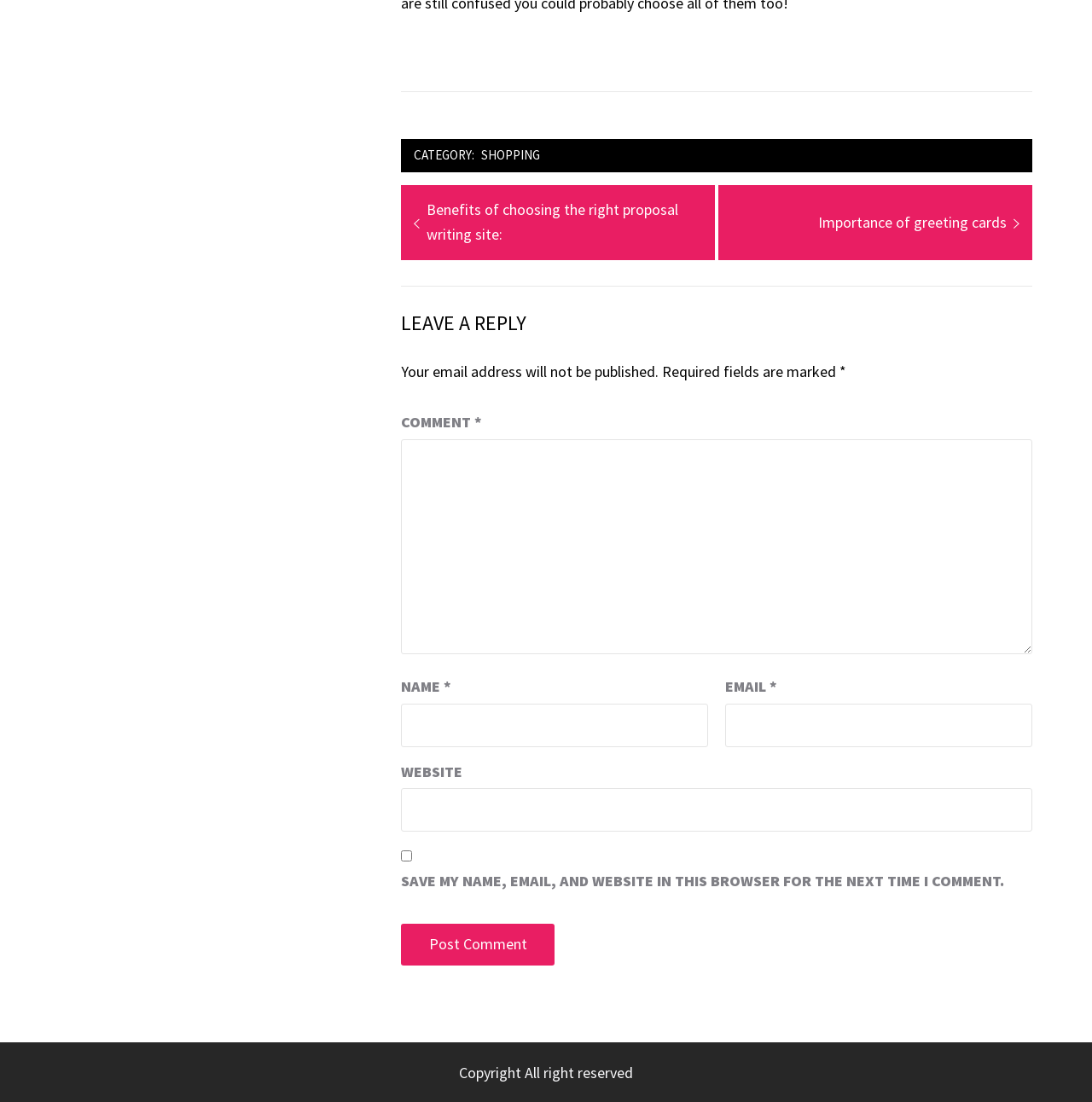What is the purpose of the textbox labeled 'COMMENT'?
Using the visual information, reply with a single word or short phrase.

To leave a reply